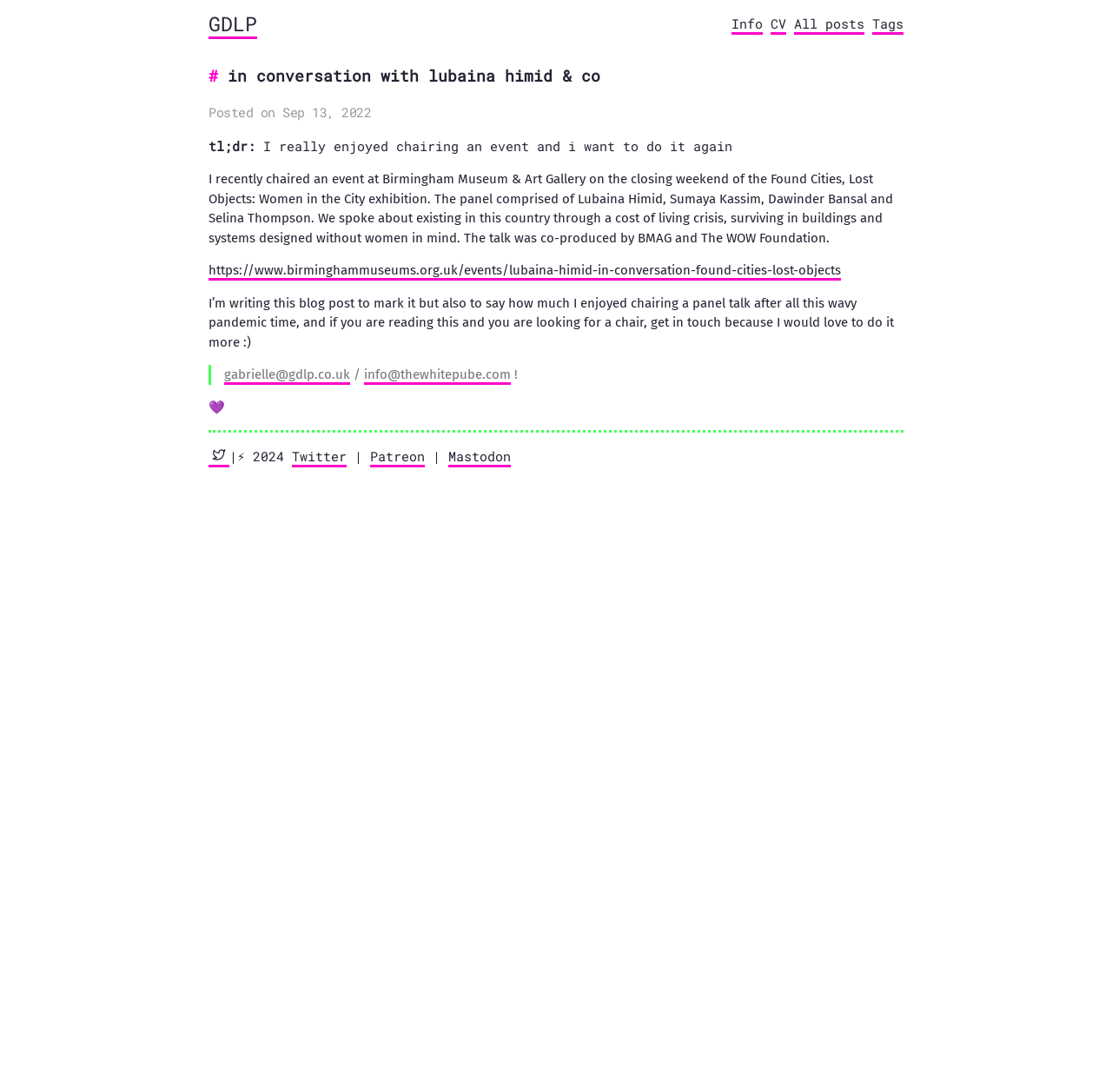Pinpoint the bounding box coordinates of the element you need to click to execute the following instruction: "Get in touch with the author via email". The bounding box should be represented by four float numbers between 0 and 1, in the format [left, top, right, bottom].

[0.202, 0.336, 0.315, 0.352]